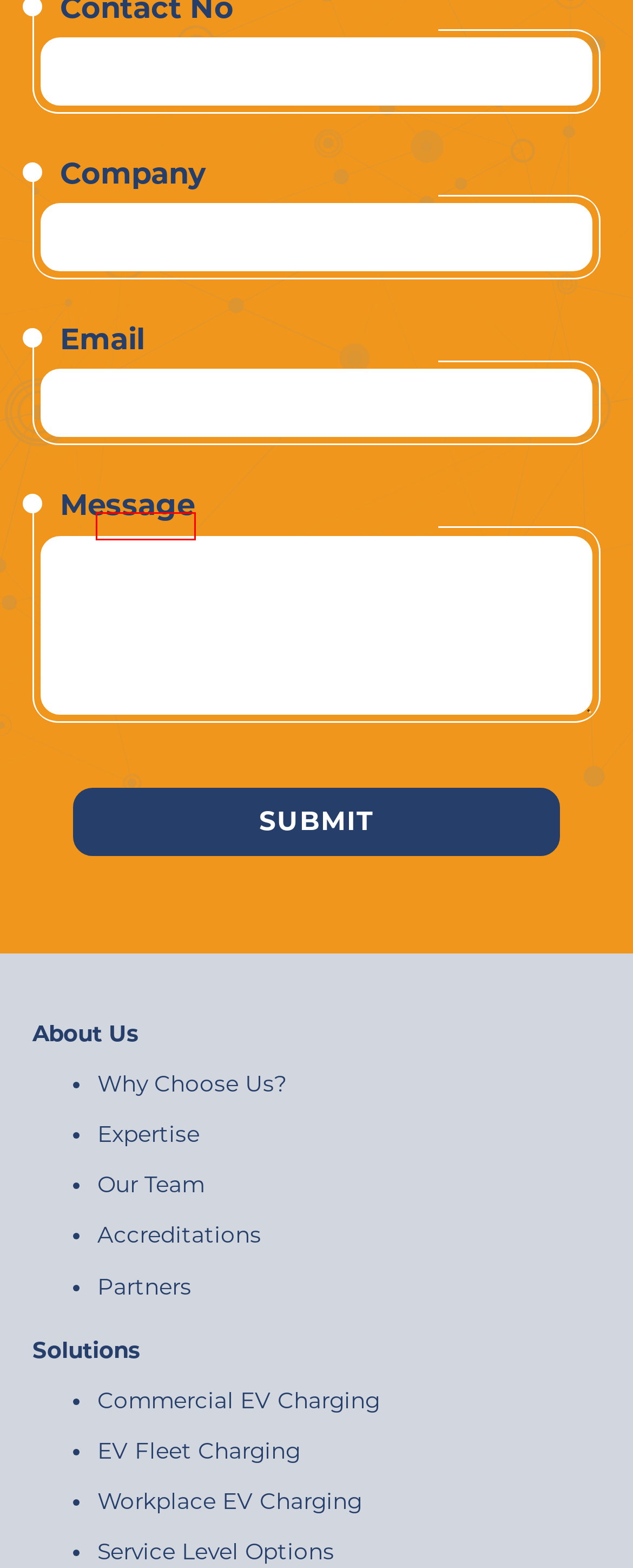You are provided with a screenshot of a webpage that has a red bounding box highlighting a UI element. Choose the most accurate webpage description that matches the new webpage after clicking the highlighted element. Here are your choices:
A. Commercial EV Charging Solutions - Tailored for Your Business
B. About ElectrAssure
C. Commercial EV Charging Services
D. Contact ElectrAssure - Intelligent EV Charging Solutions
E. Our Accreditations
F. Commercial EV Charging Battery Storage
G. Workplace EV Charging Solutions
H. The ElectrAssure Team

H